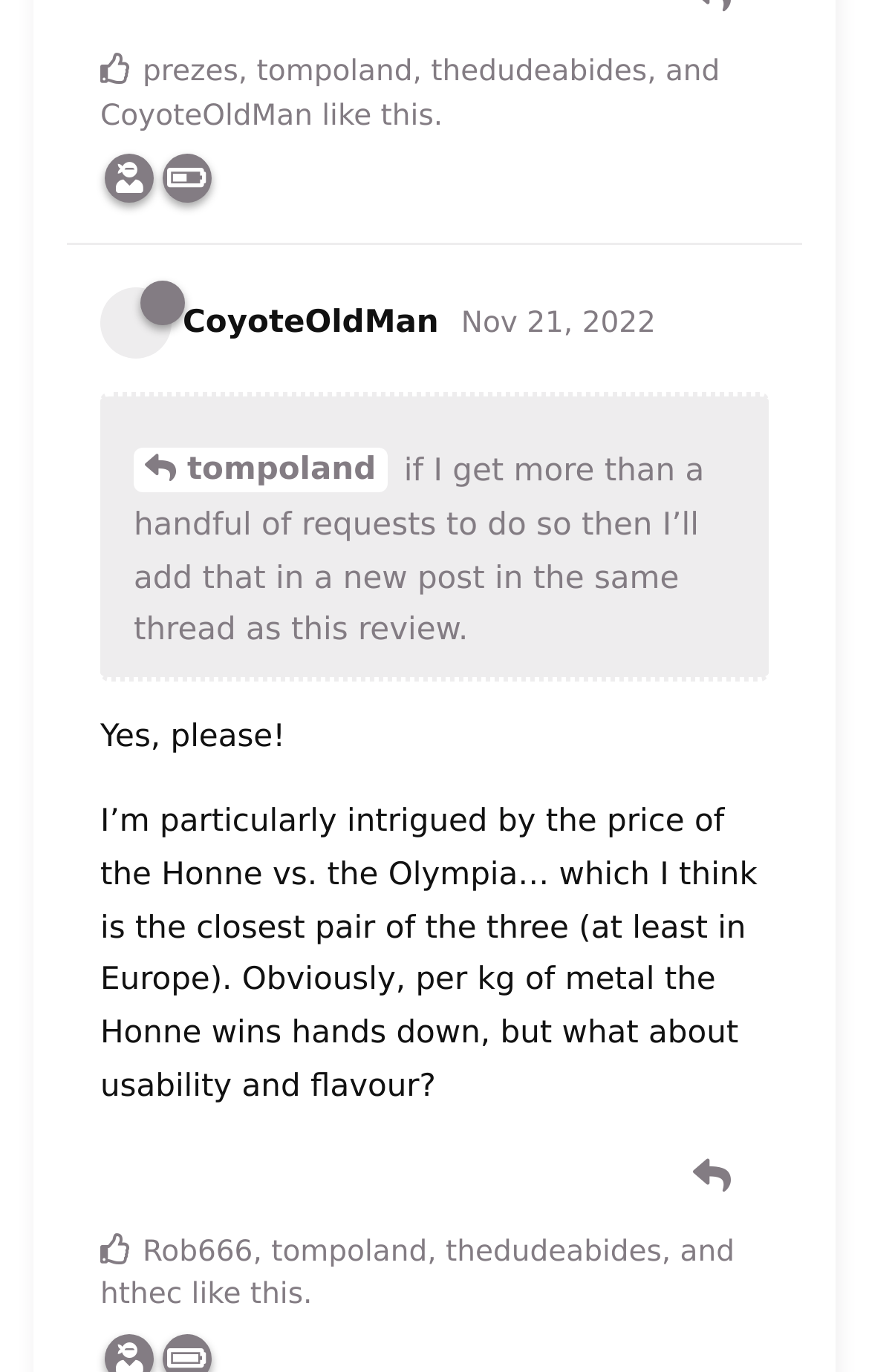What is the topic of discussion in this post?
Using the details from the image, give an elaborate explanation to answer the question.

The topic of discussion in this post appears to be a comparison between 'Honne' and 'Olympia', which is mentioned in the text as a topic of interest, specifically in terms of price and usability.